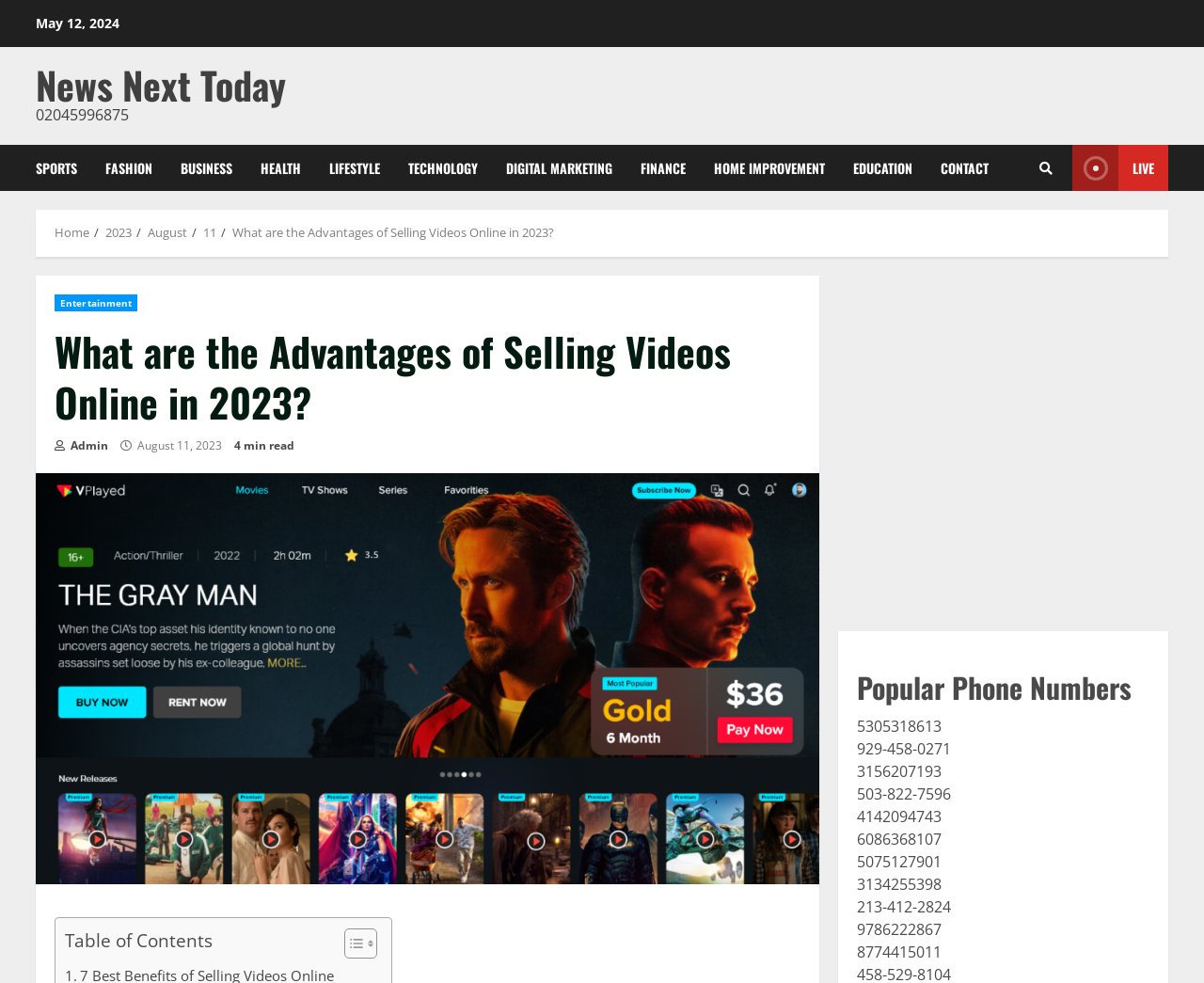Identify the bounding box coordinates of the HTML element based on this description: "News, Events & Stories".

None